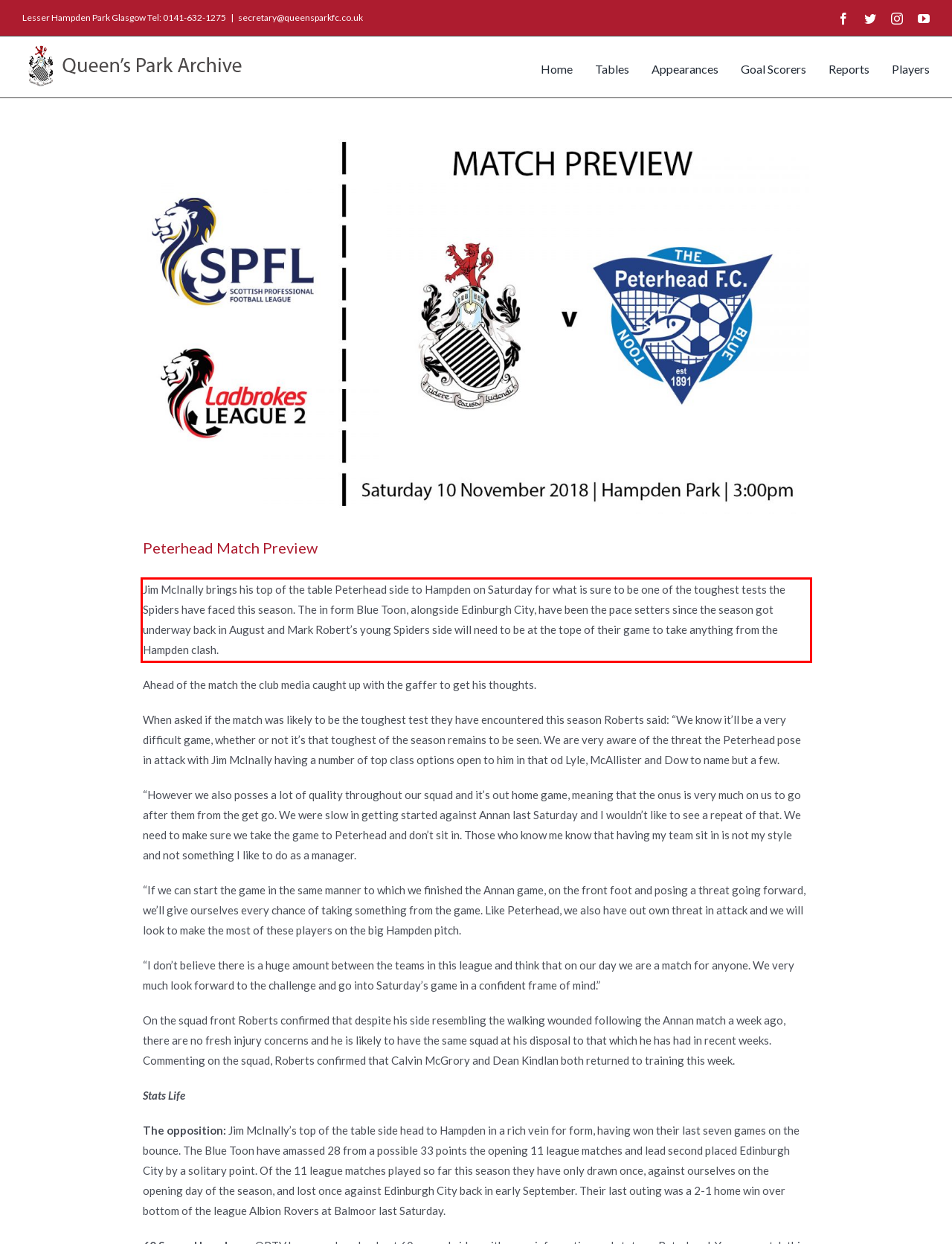Using the webpage screenshot, recognize and capture the text within the red bounding box.

Jim McInally brings his top of the table Peterhead side to Hampden on Saturday for what is sure to be one of the toughest tests the Spiders have faced this season. The in form Blue Toon, alongside Edinburgh City, have been the pace setters since the season got underway back in August and Mark Robert’s young Spiders side will need to be at the tope of their game to take anything from the Hampden clash.